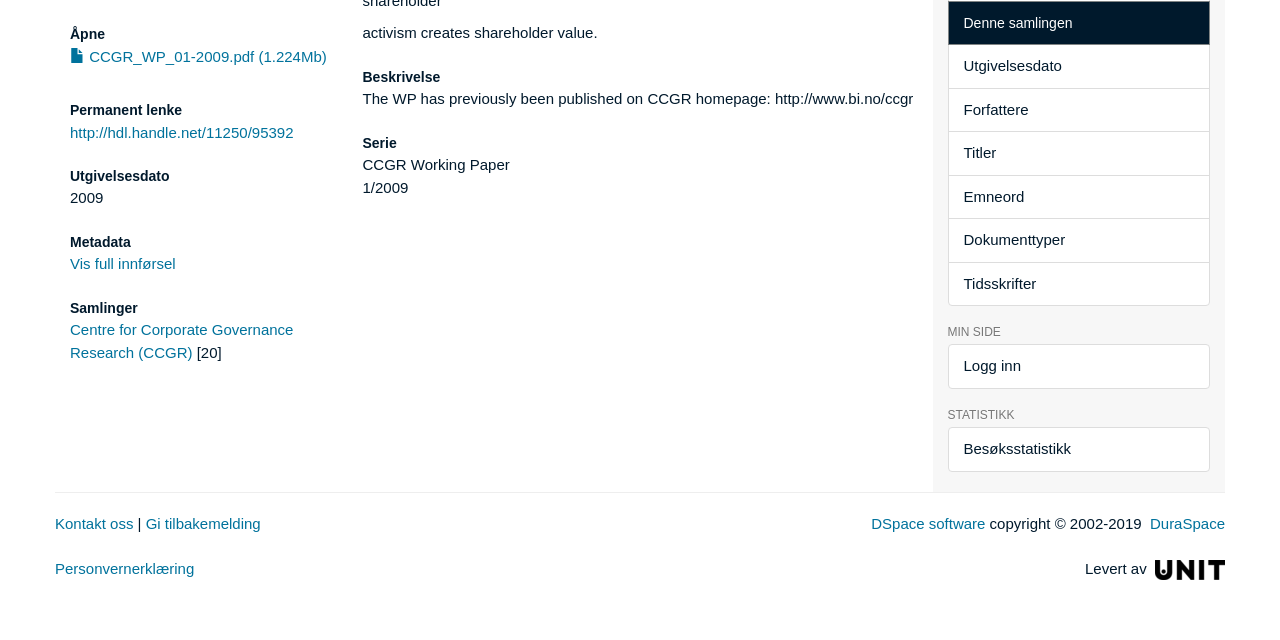Using the description "Kontakt oss", locate and provide the bounding box of the UI element.

[0.043, 0.804, 0.104, 0.831]